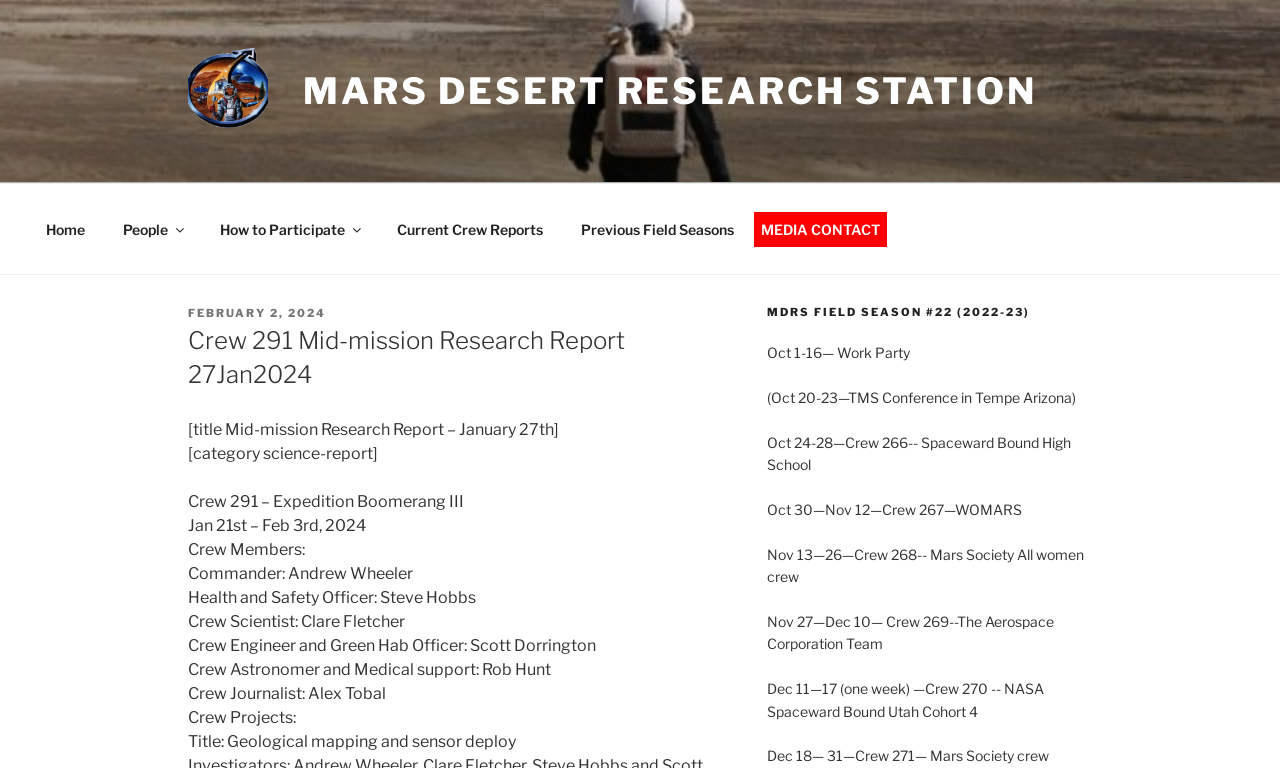Find the bounding box coordinates for the area you need to click to carry out the instruction: "Go to the 'Mars Desert Research Station' webpage". The coordinates should be four float numbers between 0 and 1, indicated as [left, top, right, bottom].

[0.147, 0.062, 0.234, 0.176]